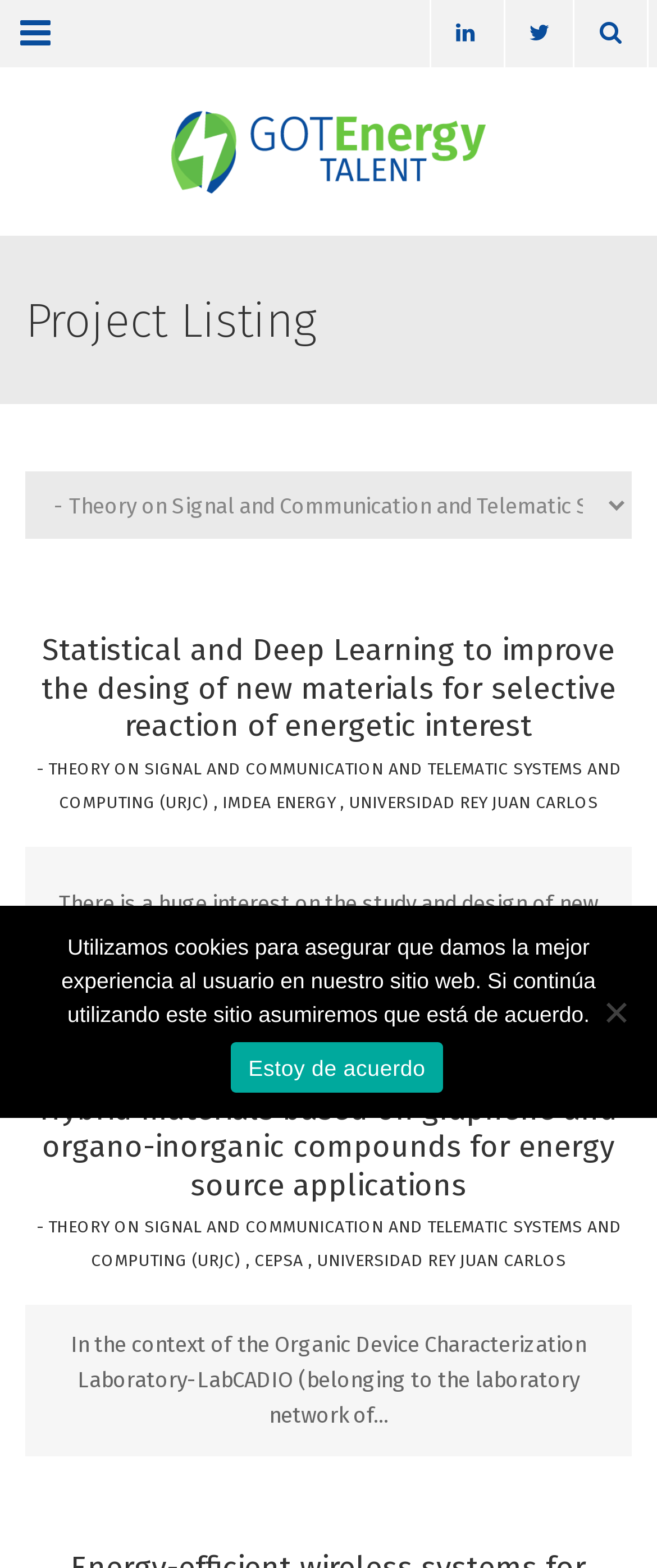Provide a short, one-word or phrase answer to the question below:
How many projects are listed on this webpage?

At least 3